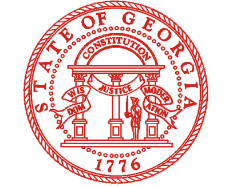Please examine the image and answer the question with a detailed explanation:
What year is emblazoned on the seal?

The year 1776 is explicitly mentioned on the seal, indicating the state's establishment and its historical significance.